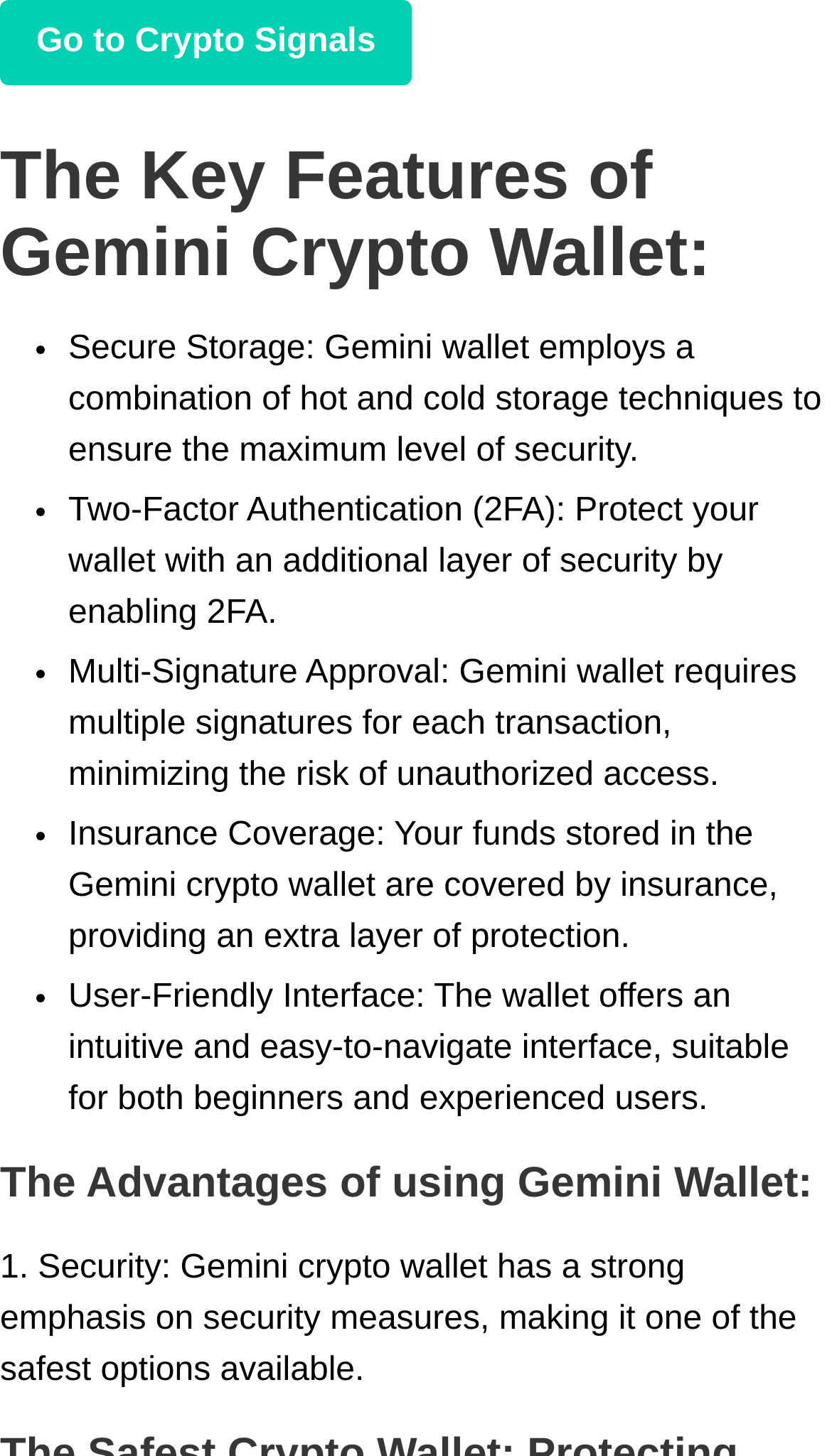Please give a short response to the question using one word or a phrase:
What is the purpose of Two-Factor Authentication?

Additional layer of security